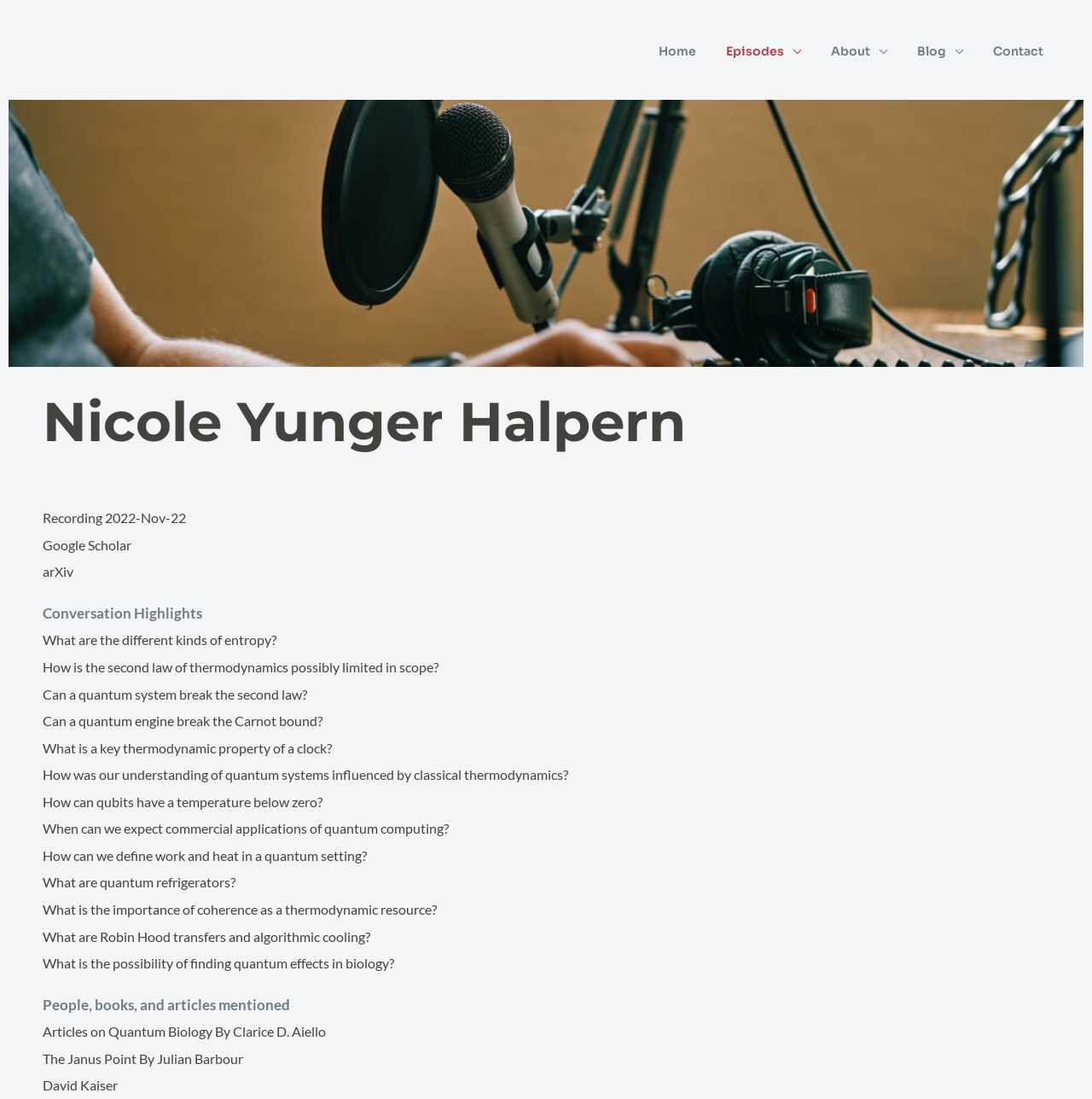Based on the visual content of the image, answer the question thoroughly: What is the topic of the conversation highlights?

I inferred the answer by looking at the links under the 'Conversation Highlights' section, which mention topics such as entropy, thermodynamics, and quantum systems.